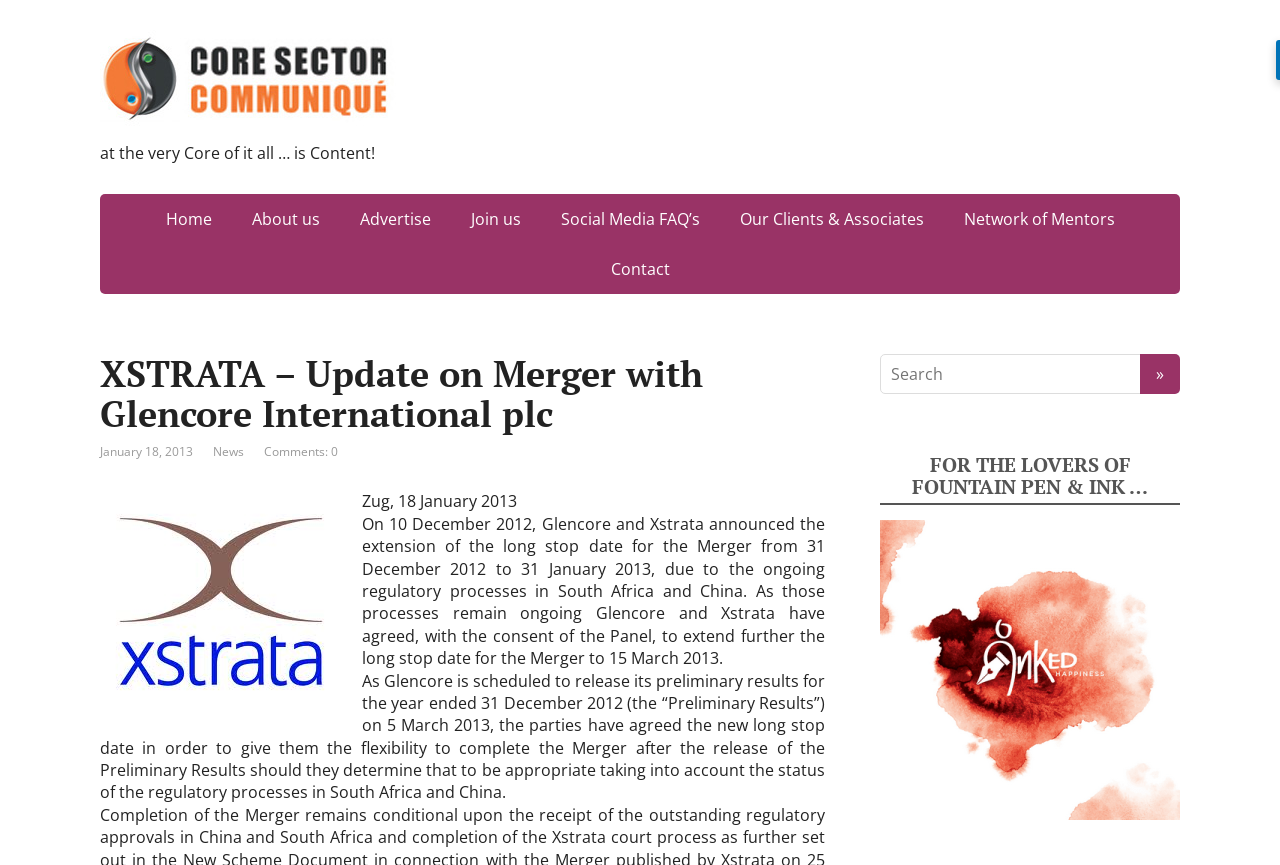Identify the bounding box coordinates of the clickable region necessary to fulfill the following instruction: "Search for something". The bounding box coordinates should be four float numbers between 0 and 1, i.e., [left, top, right, bottom].

[0.688, 0.41, 0.916, 0.456]